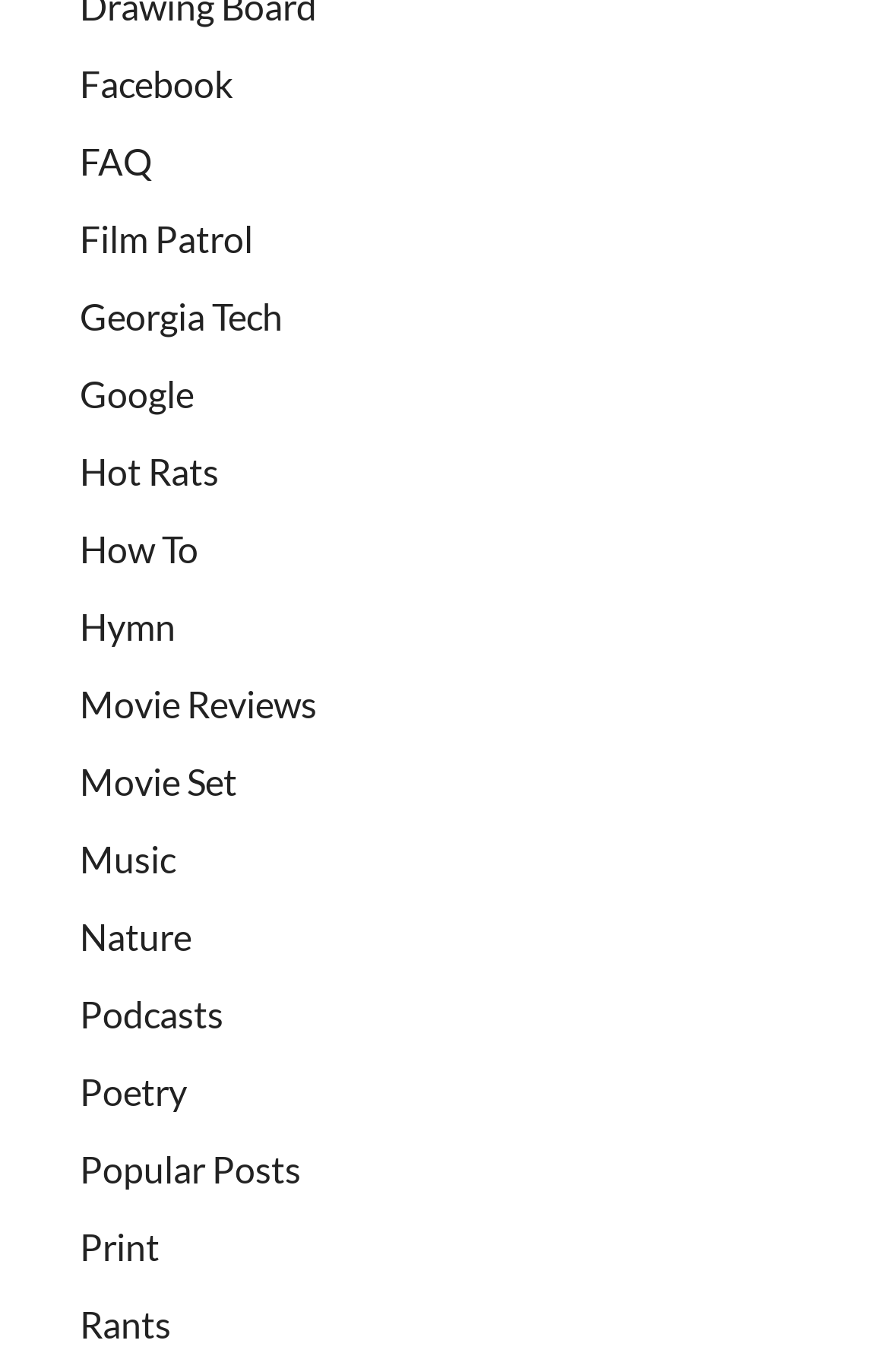Provide a one-word or short-phrase response to the question:
What is the last link on the webpage?

Rants